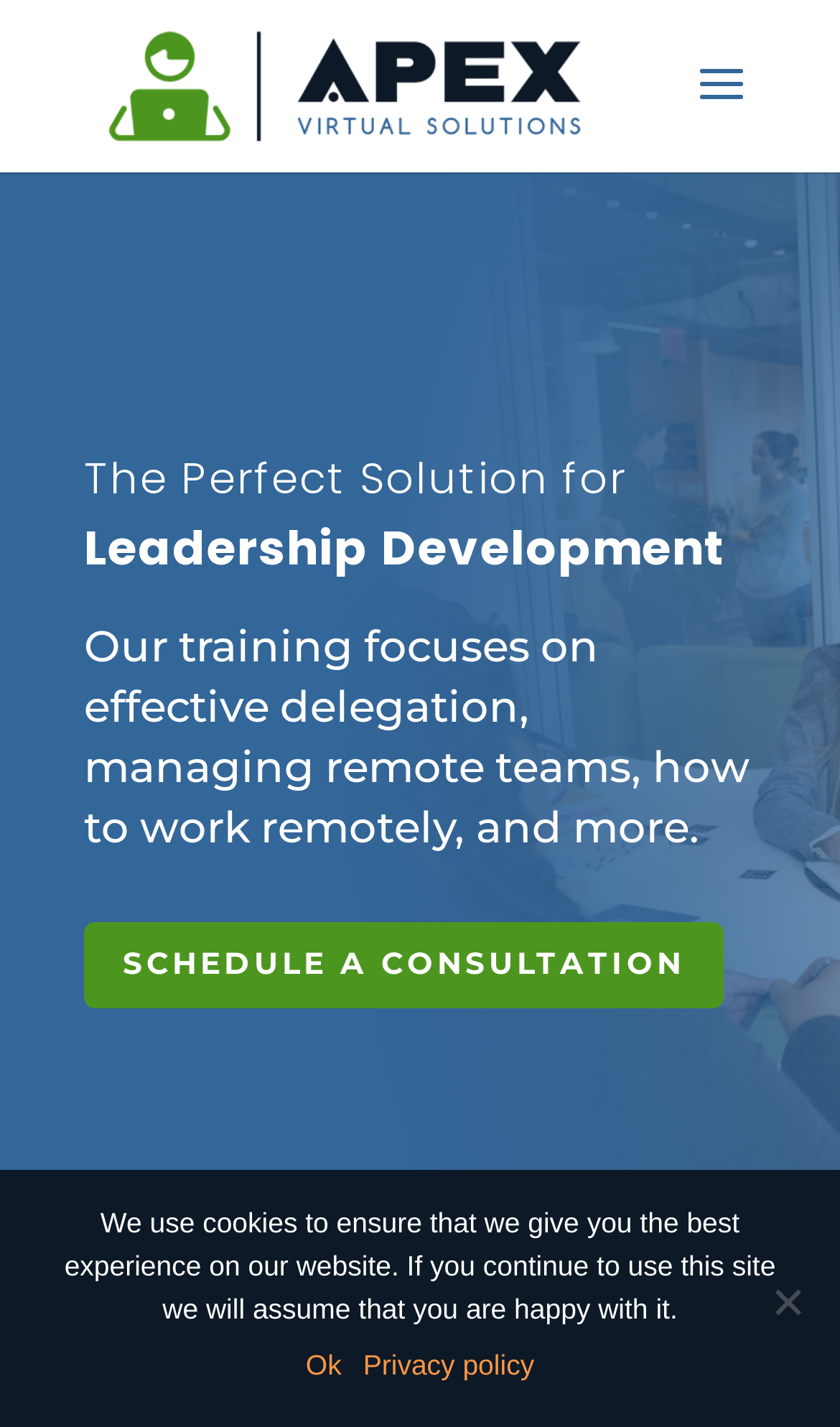Examine the image carefully and respond to the question with a detailed answer: 
What is mentioned as a topic in the training?

The static text on the webpage mentions that the training focuses on effective delegation, managing remote teams, and how to work remotely. This suggests that working remotely is one of the topics covered in the training.